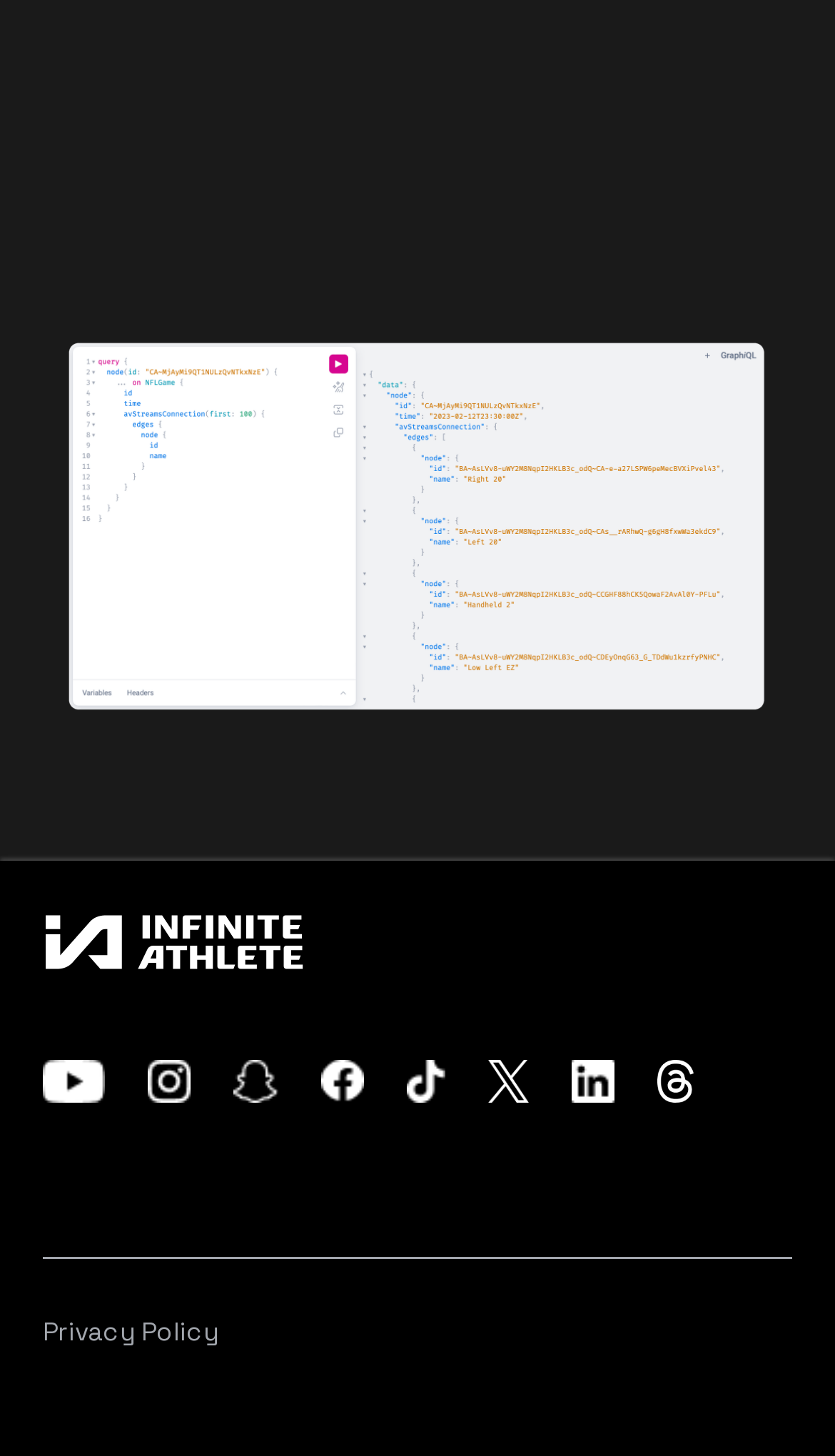What are the social media platforms listed?
Please provide a single word or phrase as your answer based on the image.

youtube, instagram, snapchat, facebook, tiktok, twitter, linkedin, threads